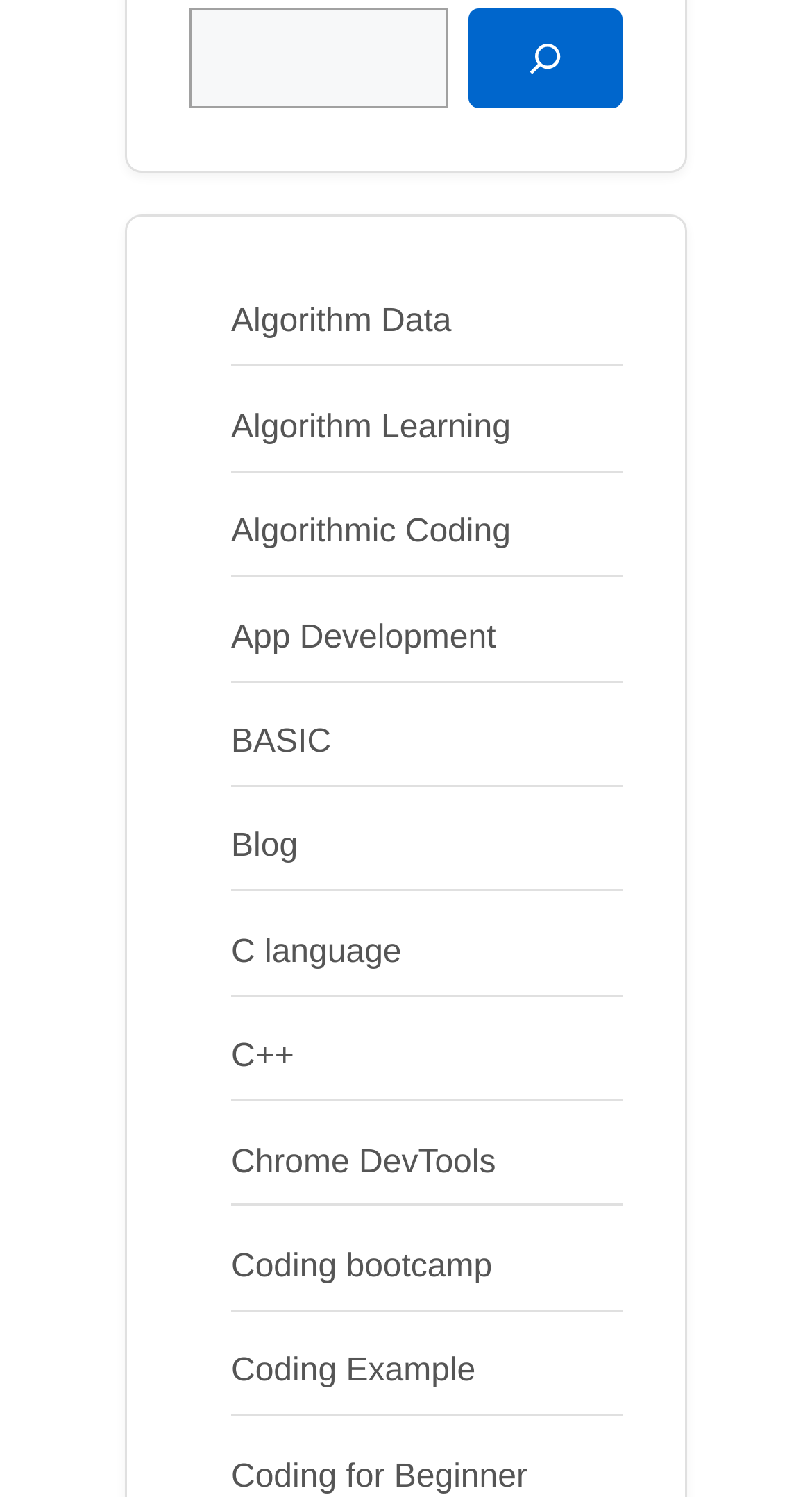Please find the bounding box coordinates of the section that needs to be clicked to achieve this instruction: "visit Blog page".

[0.285, 0.554, 0.367, 0.578]